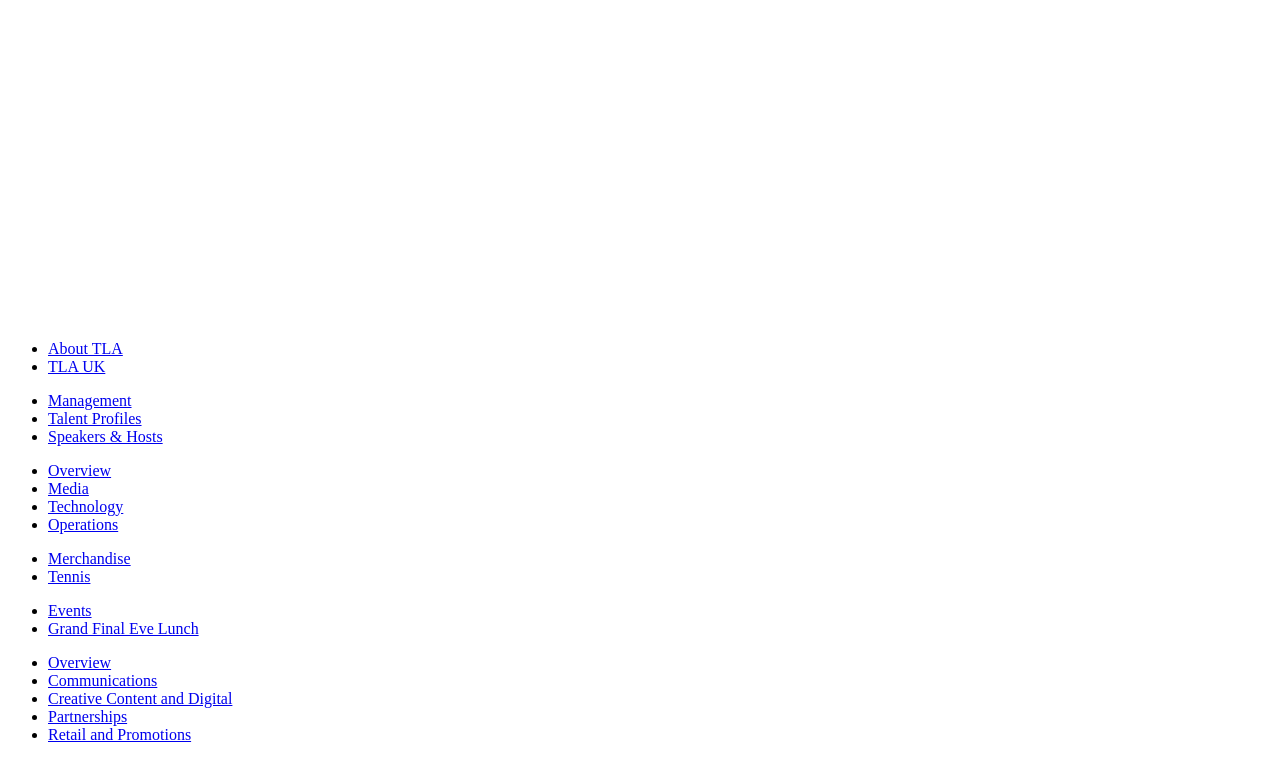Please give the bounding box coordinates of the area that should be clicked to fulfill the following instruction: "Go to Management". The coordinates should be in the format of four float numbers from 0 to 1, i.e., [left, top, right, bottom].

[0.038, 0.515, 0.103, 0.537]